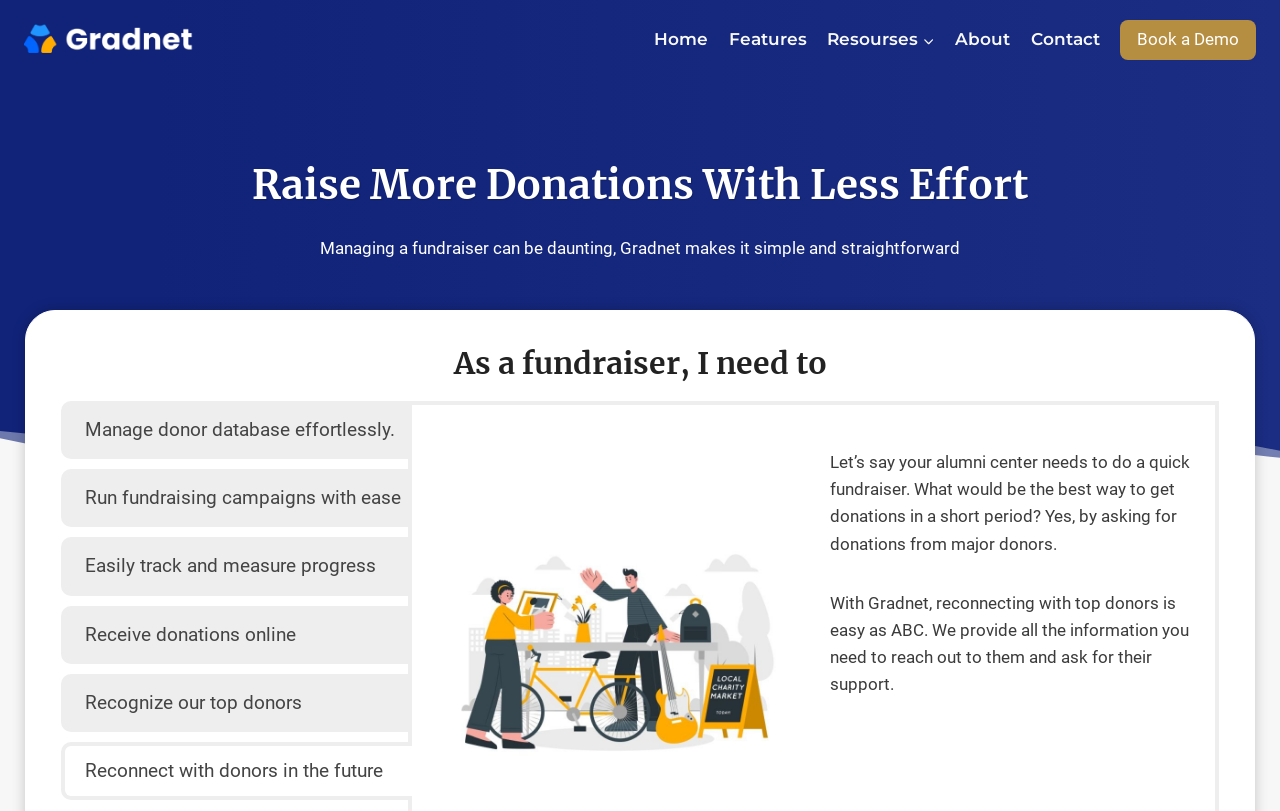Pinpoint the bounding box coordinates for the area that should be clicked to perform the following instruction: "Click the Gradnet Logo".

[0.019, 0.028, 0.152, 0.071]